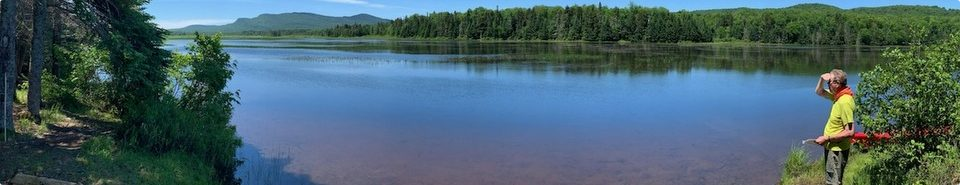Look at the image and answer the question in detail:
What is the color of the sky in the background?

The caption describes the background as having gentle hills rising under a clear blue sky, creating a peaceful backdrop to the stillness of the water.